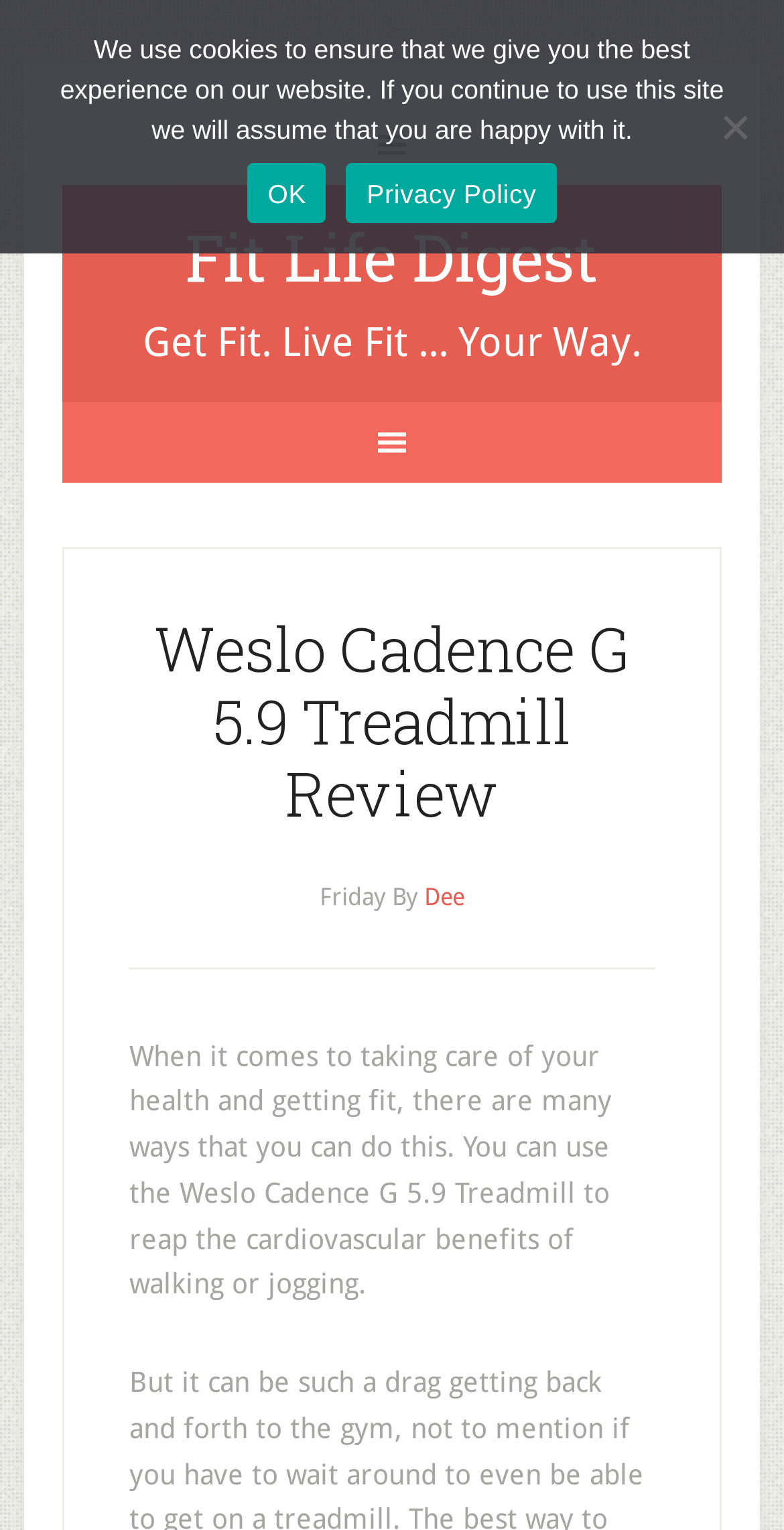What is the purpose of the Weslo Cadence G 5.9 Treadmill?
Based on the image content, provide your answer in one word or a short phrase.

Get cardiovascular benefits